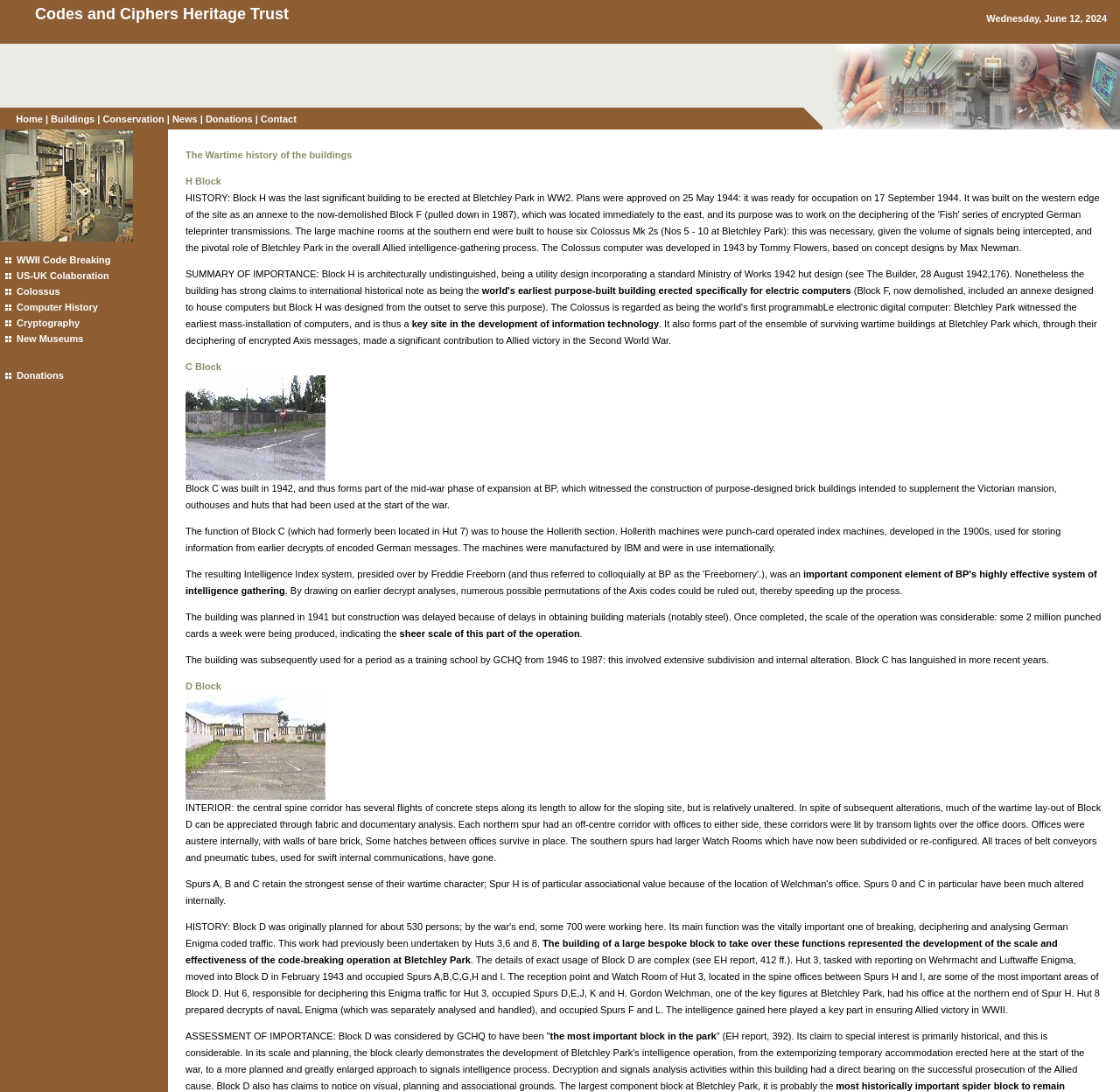Please respond in a single word or phrase: 
What is the name of the trust mentioned on the webpage?

Codes and Ciphers Heritage Trust